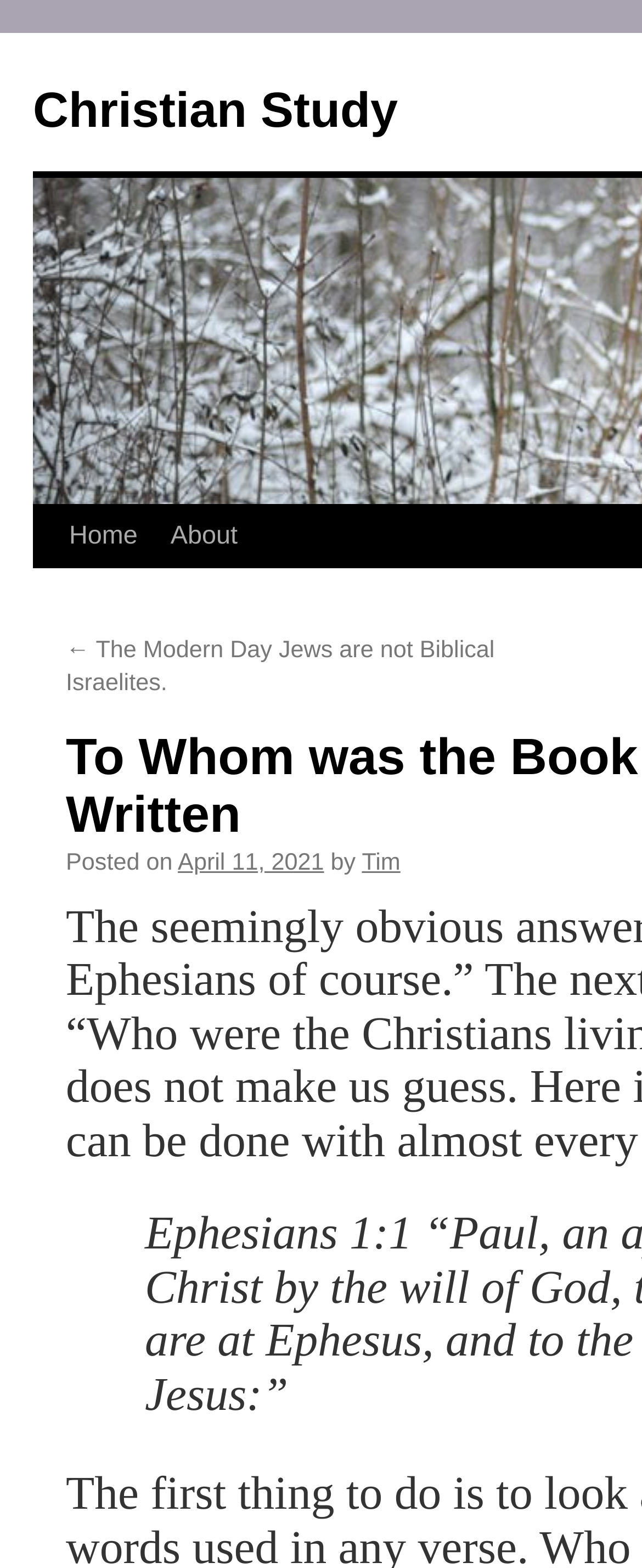Identify the webpage's primary heading and generate its text.

To Whom was the Book of Ephesians Written